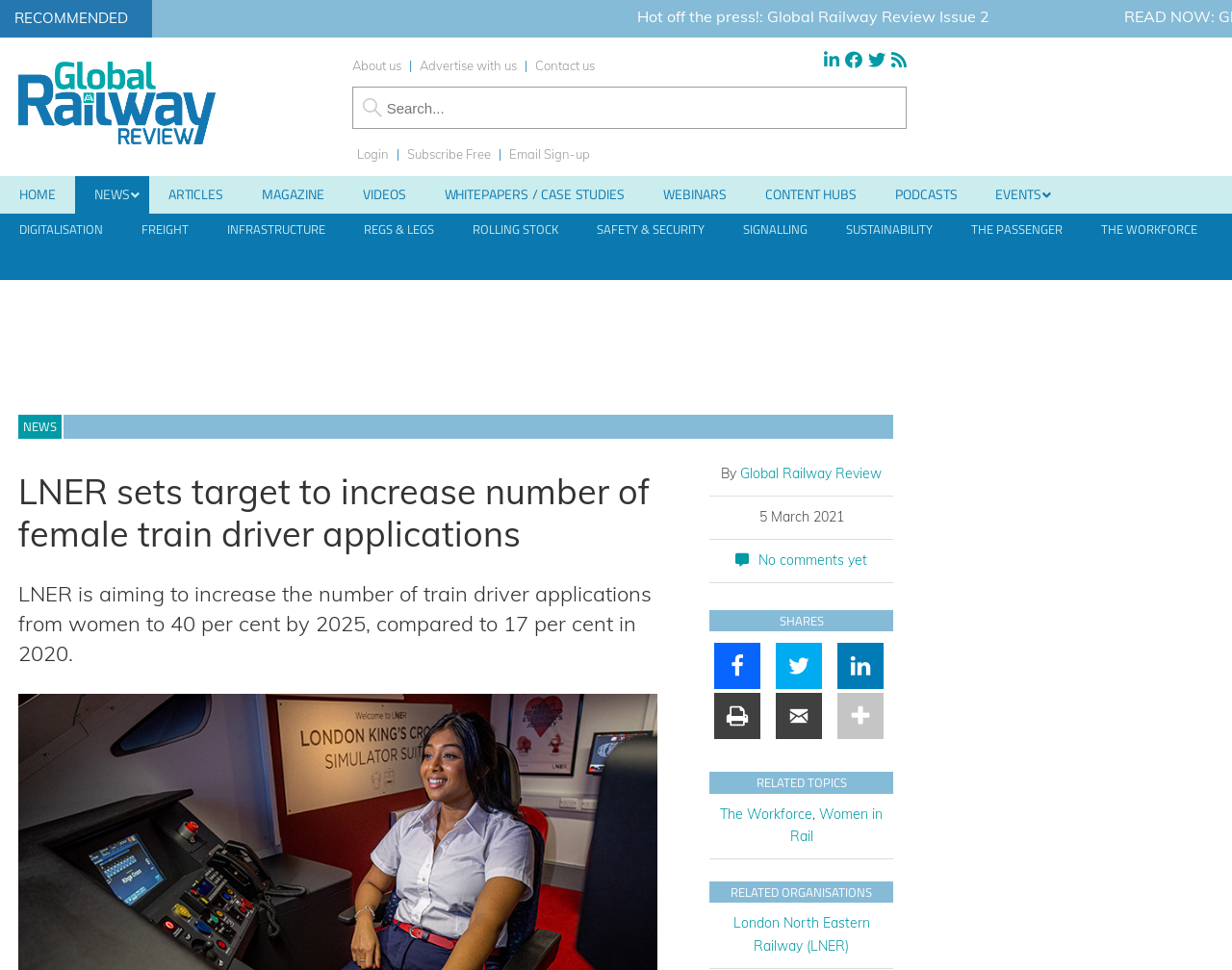What is the name of the publication that reported this news?
Look at the image and answer the question with a single word or phrase.

Global Railway Review